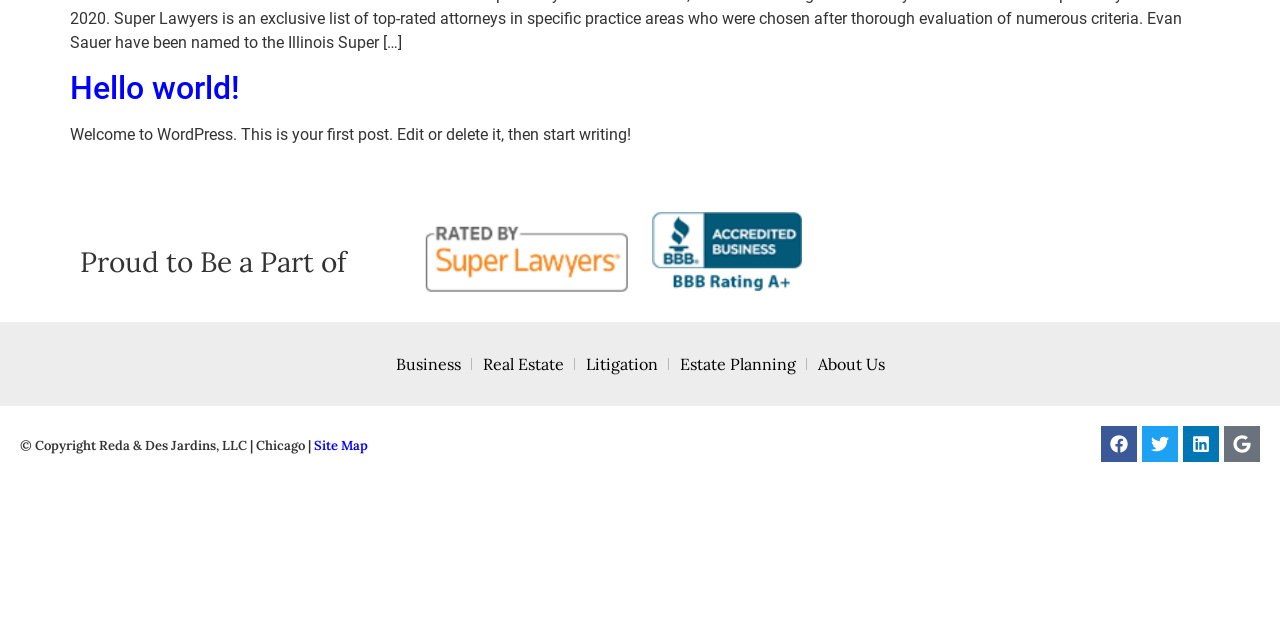Identify the bounding box coordinates for the UI element described by the following text: "Twitter". Provide the coordinates as four float numbers between 0 and 1, in the format [left, top, right, bottom].

[0.892, 0.665, 0.92, 0.722]